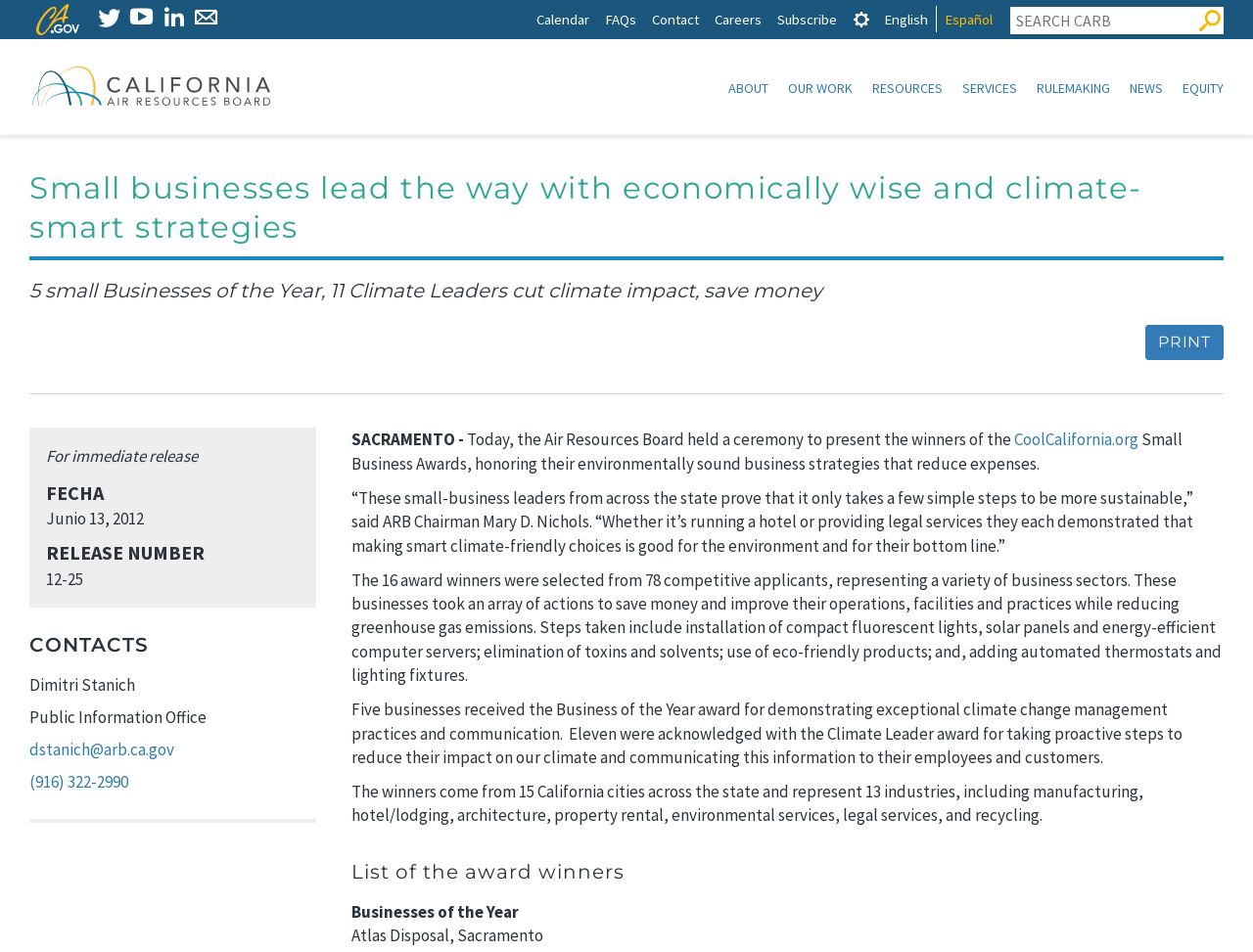What is the name of the organization holding the ceremony?
Provide a concise answer using a single word or phrase based on the image.

Air Resources Board